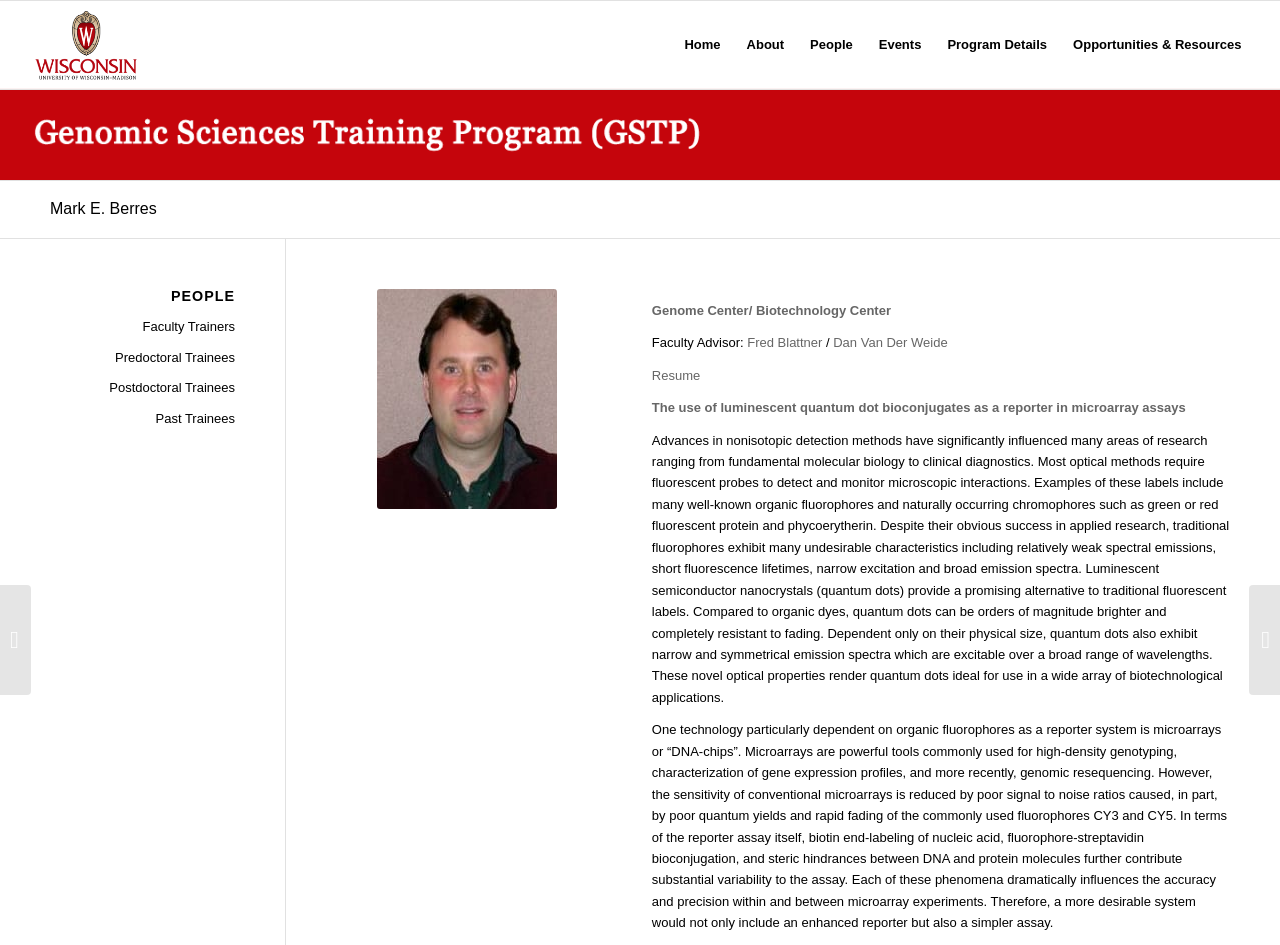Create an elaborate caption for the webpage.

The webpage is about Mark E. Berres, a faculty member in the Genomic Sciences Training Program (GSTP). At the top of the page, there is a menu bar with six menu items: Home, About, People, Events, Program Details, and Opportunities & Resources. Below the menu bar, there is a large image that spans the entire width of the page.

On the left side of the page, there is a heading with Mark E. Berres' name, followed by a link to his profile. Below his name, there is a smaller image, and then a section with his title, "Genome Center/ Biotechnology Center", and his faculty advisors, Fred Blattner and Dan Van Der Weide. There is also a link to his resume.

The main content of the page is a long text passage that describes the use of luminescent quantum dot bioconjugates as a reporter in microarray assays. The passage is divided into two sections, with the first section introducing the topic and the second section discussing the application of quantum dots in microarrays.

On the right side of the page, there is a section with a heading "PEOPLE", followed by four links to different categories of people: Faculty Trainers, Predoctoral Trainees, Postdoctoral Trainees, and Past Trainees.

At the bottom of the page, there are two links to other faculty members, Michael J. Bassetti and Michael G. Benton, with their names and a small table layout next to each link.